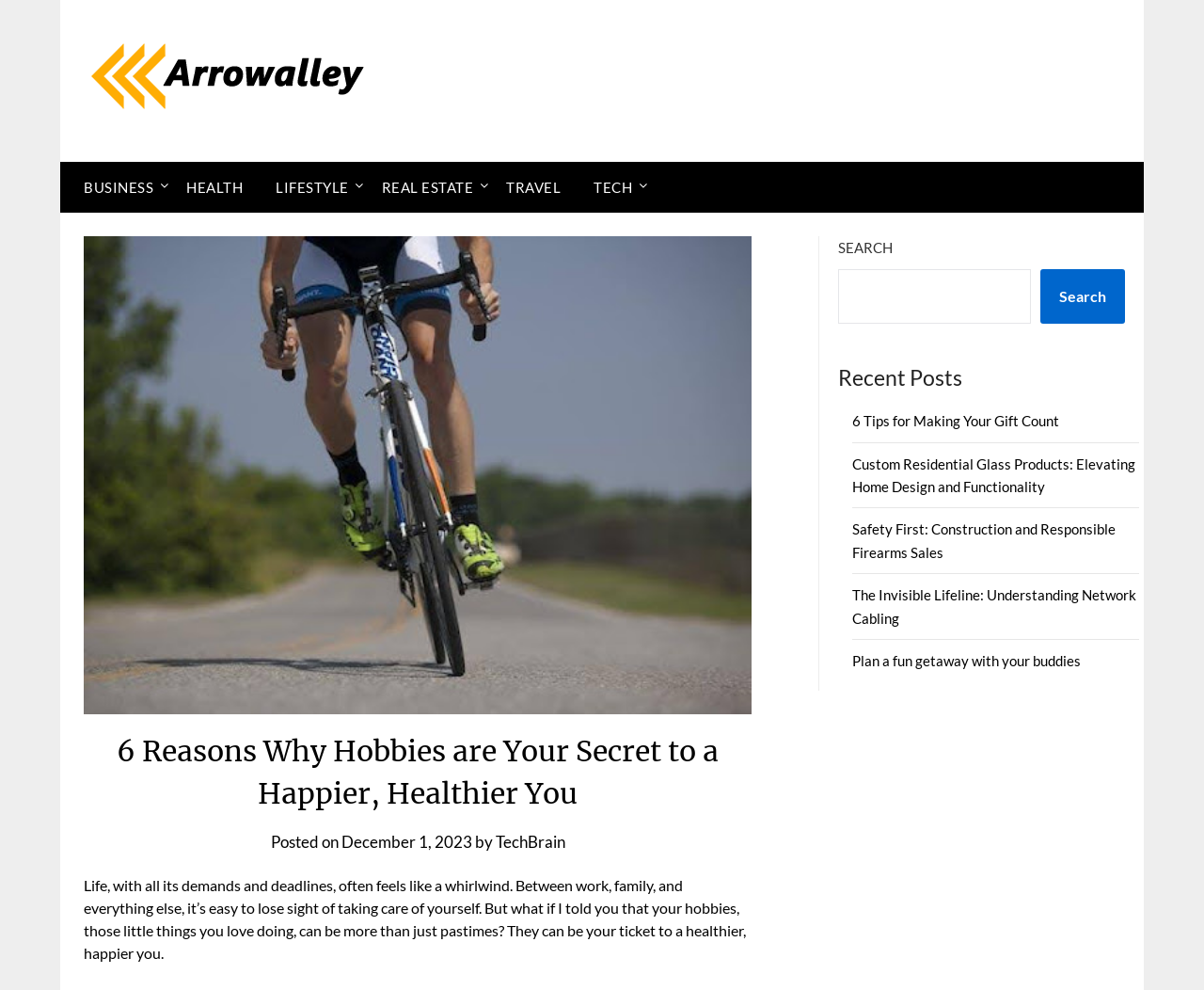Determine the bounding box coordinates of the UI element described by: "Server 3.0.10.3 – Vorankündigung".

None